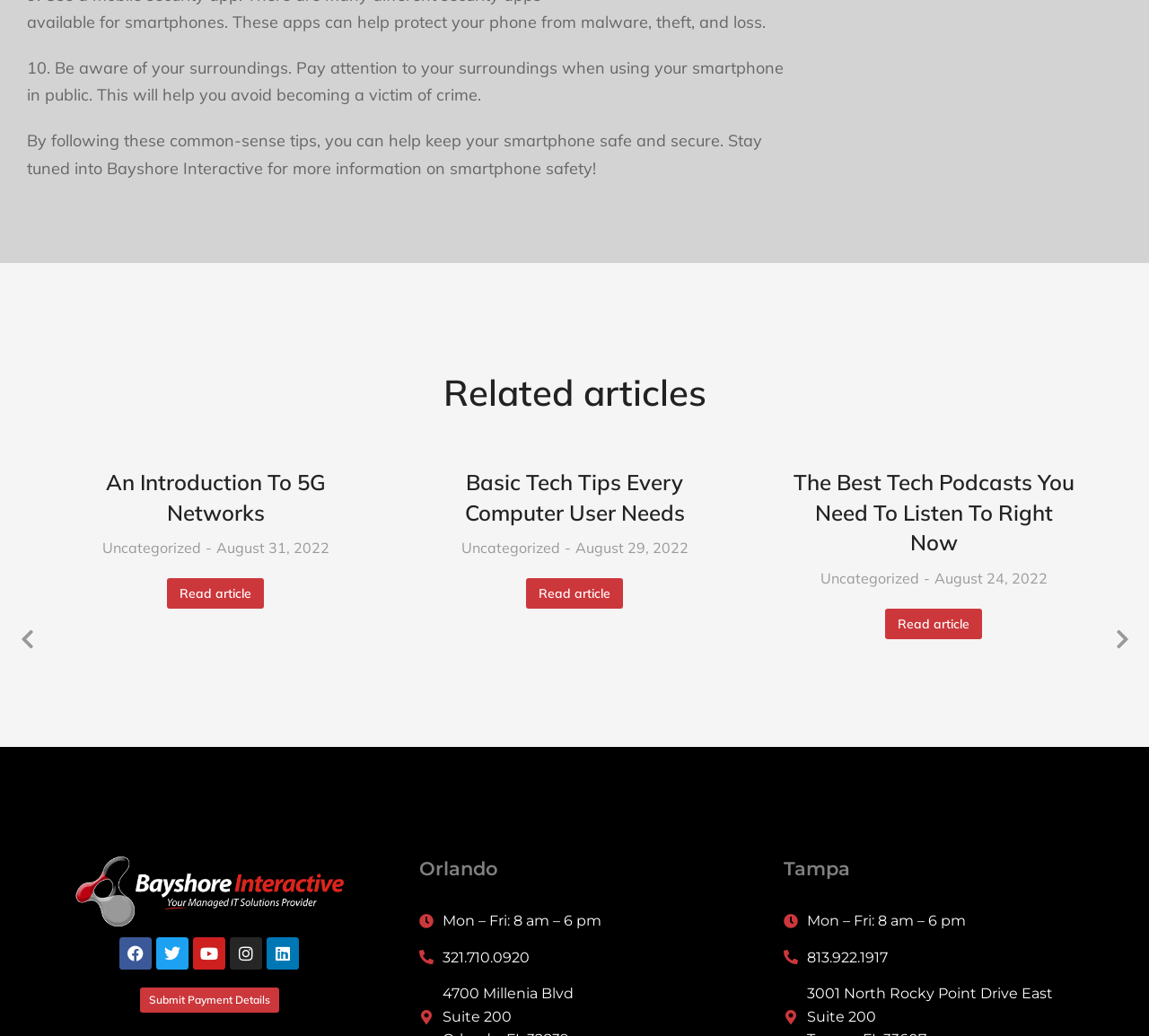How many social media links are there?
Please respond to the question thoroughly and include all relevant details.

I counted the number of link elements with social media icons, such as Facebook, Twitter, Youtube, Instagram, and Linkedin, and there are five social media links.